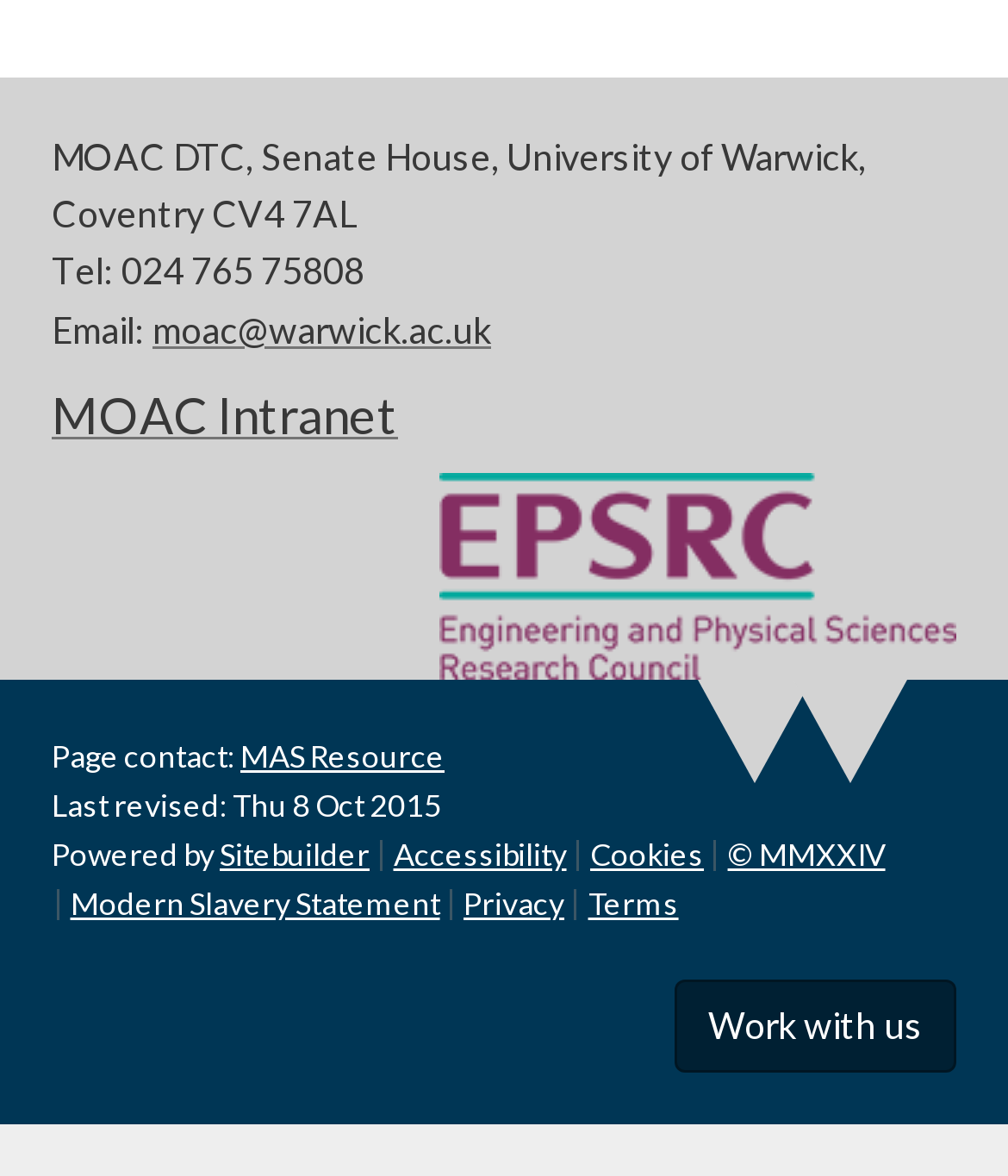What is the name of the logo displayed on the page?
Using the image, provide a concise answer in one word or a short phrase.

EPSRC logo